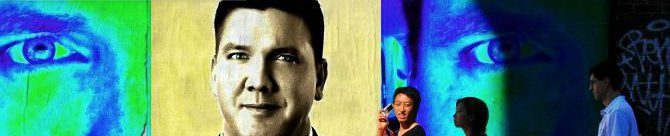What is the central figure in the mural?
Using the image as a reference, answer with just one word or a short phrase.

A man